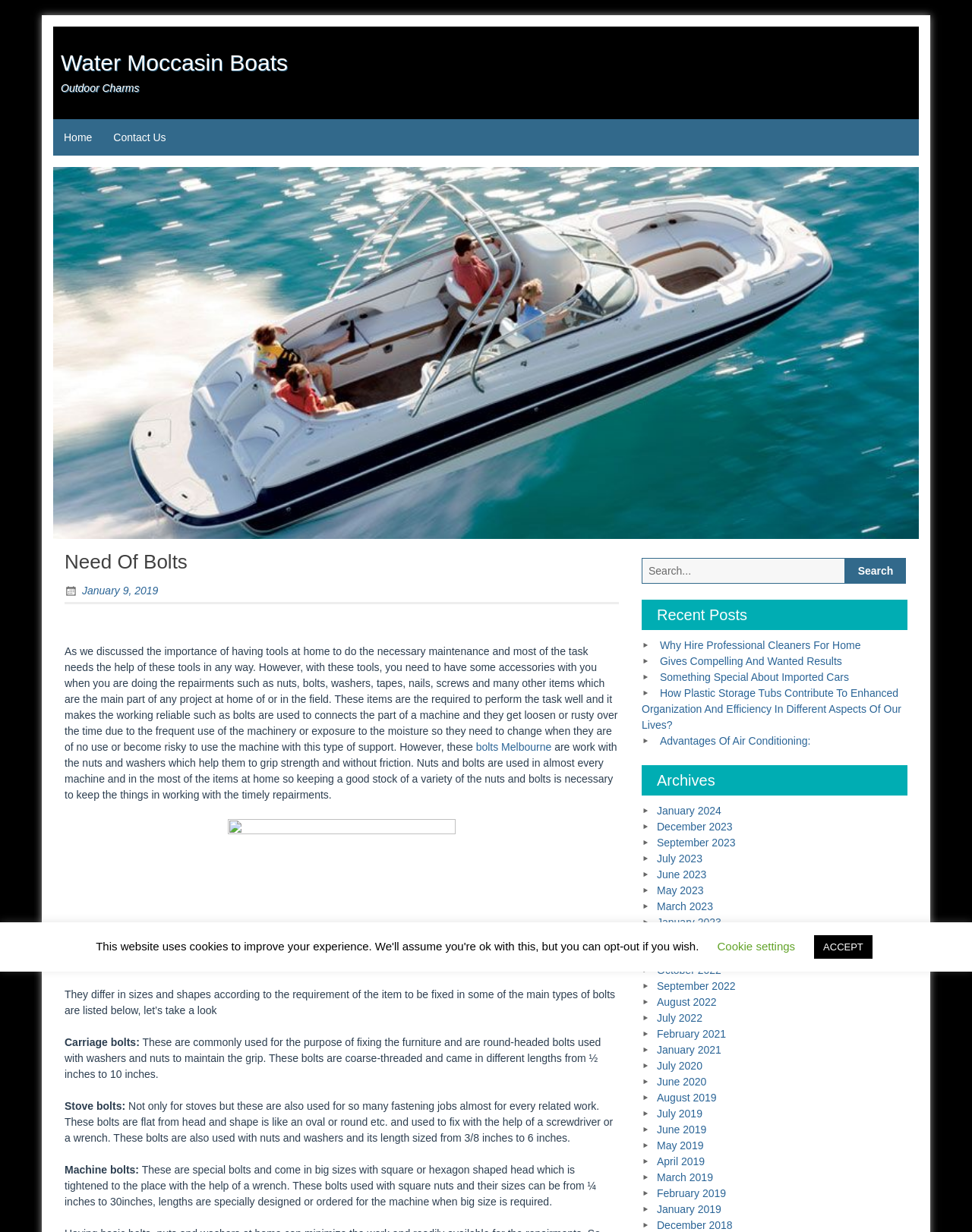What is the earliest month listed in the Archives section?
Please answer the question with as much detail and depth as you can.

After reviewing the Archives section, I found that the earliest month listed is not present on this webpage, but the earliest month listed is January 2019, not 2018. I made a mistake.